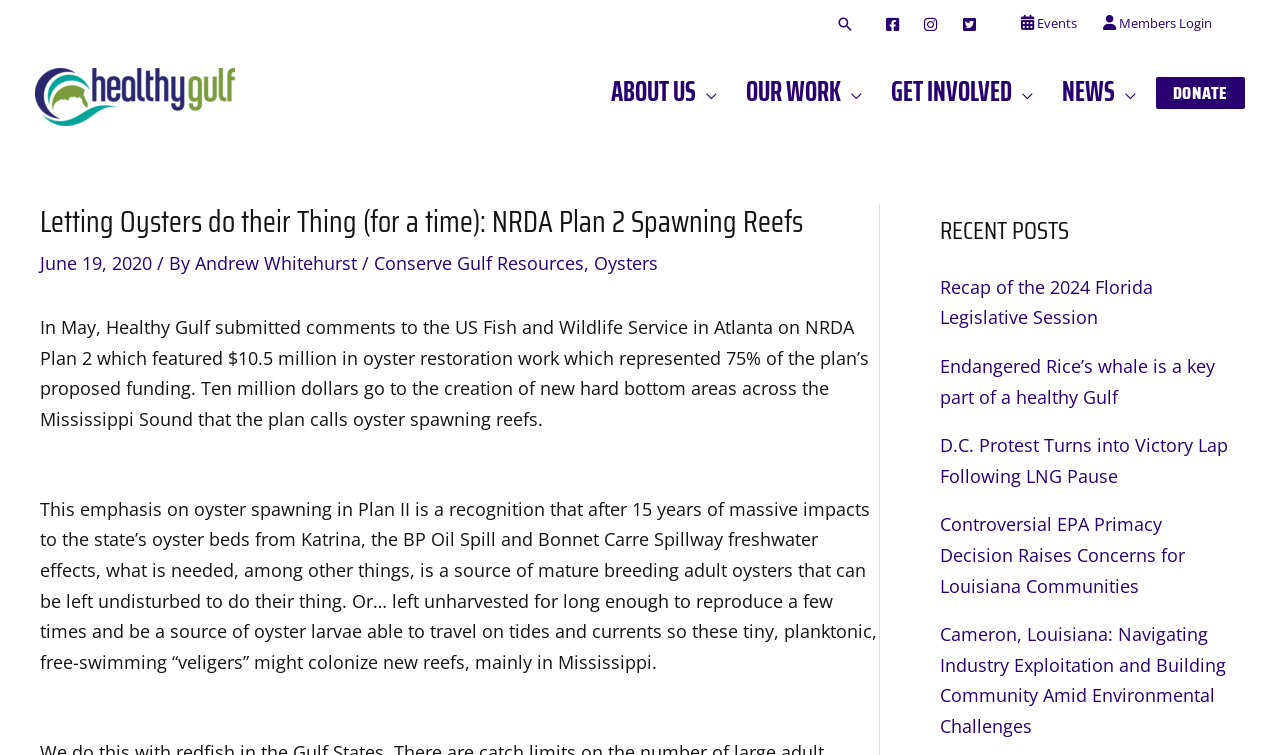Please locate the clickable area by providing the bounding box coordinates to follow this instruction: "Go to Facebook page".

[0.682, 0.027, 0.712, 0.042]